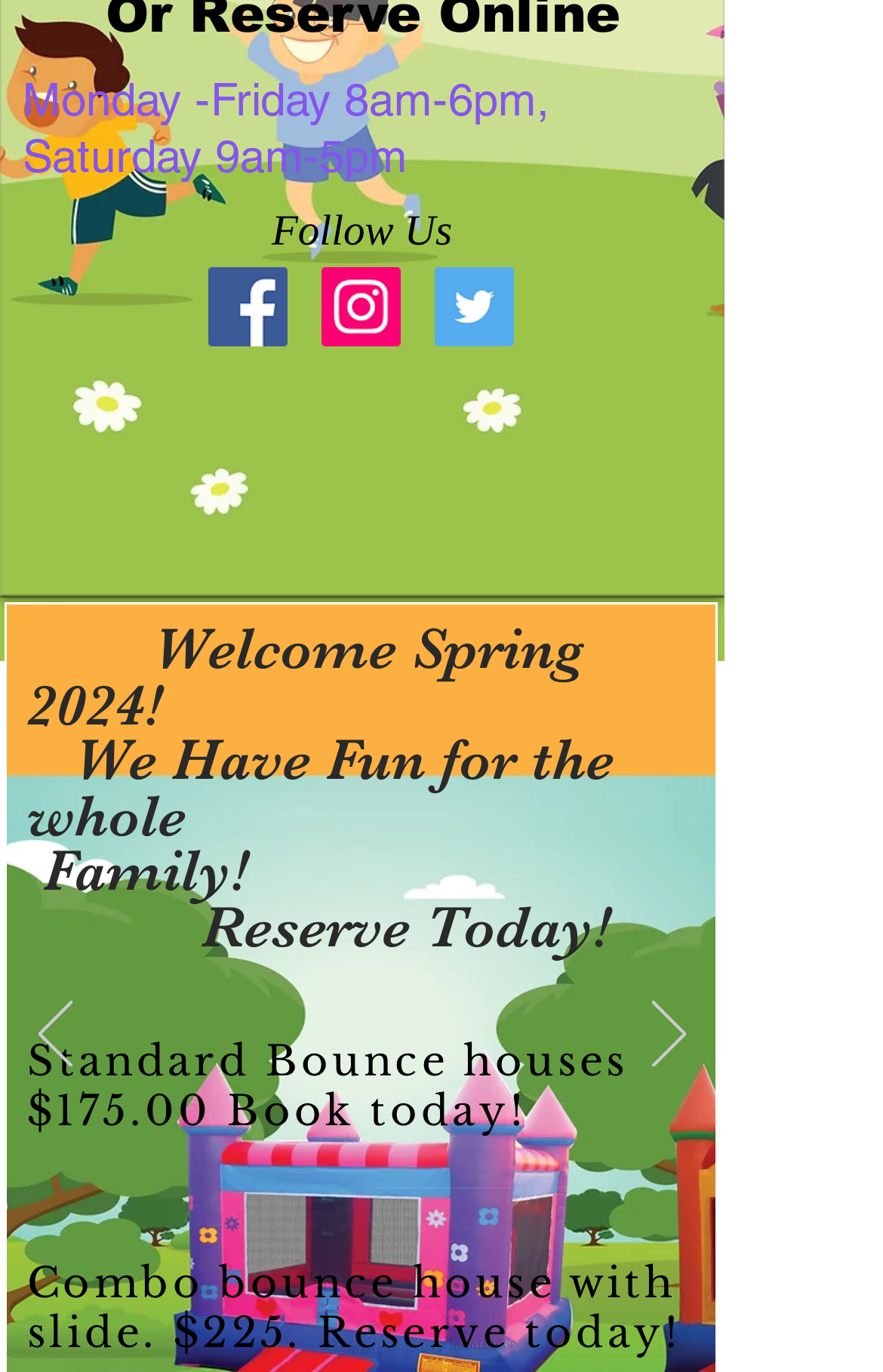Using the provided element description: "name="wp-submit" value="Log In"", determine the bounding box coordinates of the corresponding UI element in the screenshot.

None